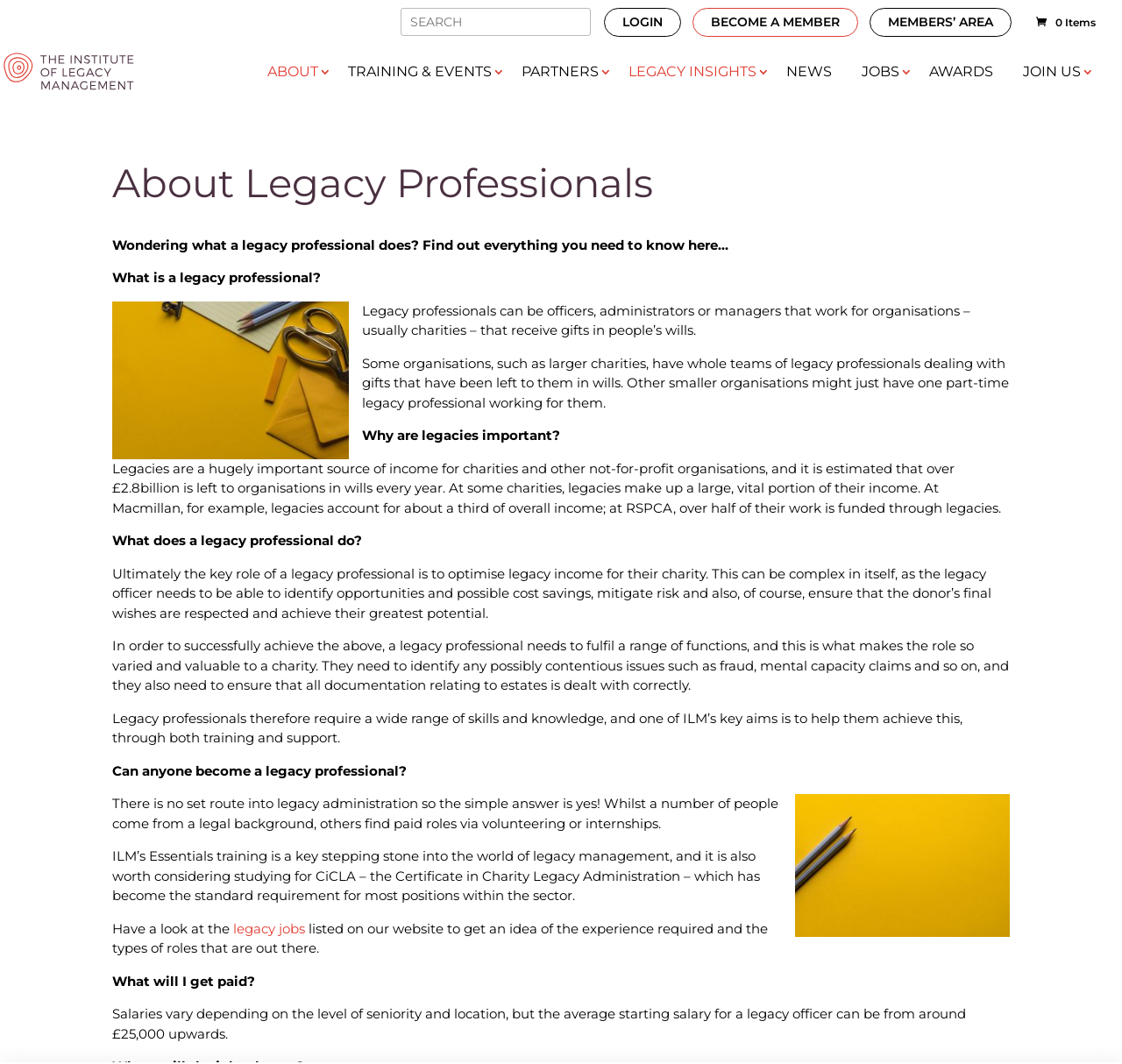Please pinpoint the bounding box coordinates for the region I should click to adhere to this instruction: "Search for something".

[0.357, 0.007, 0.527, 0.034]